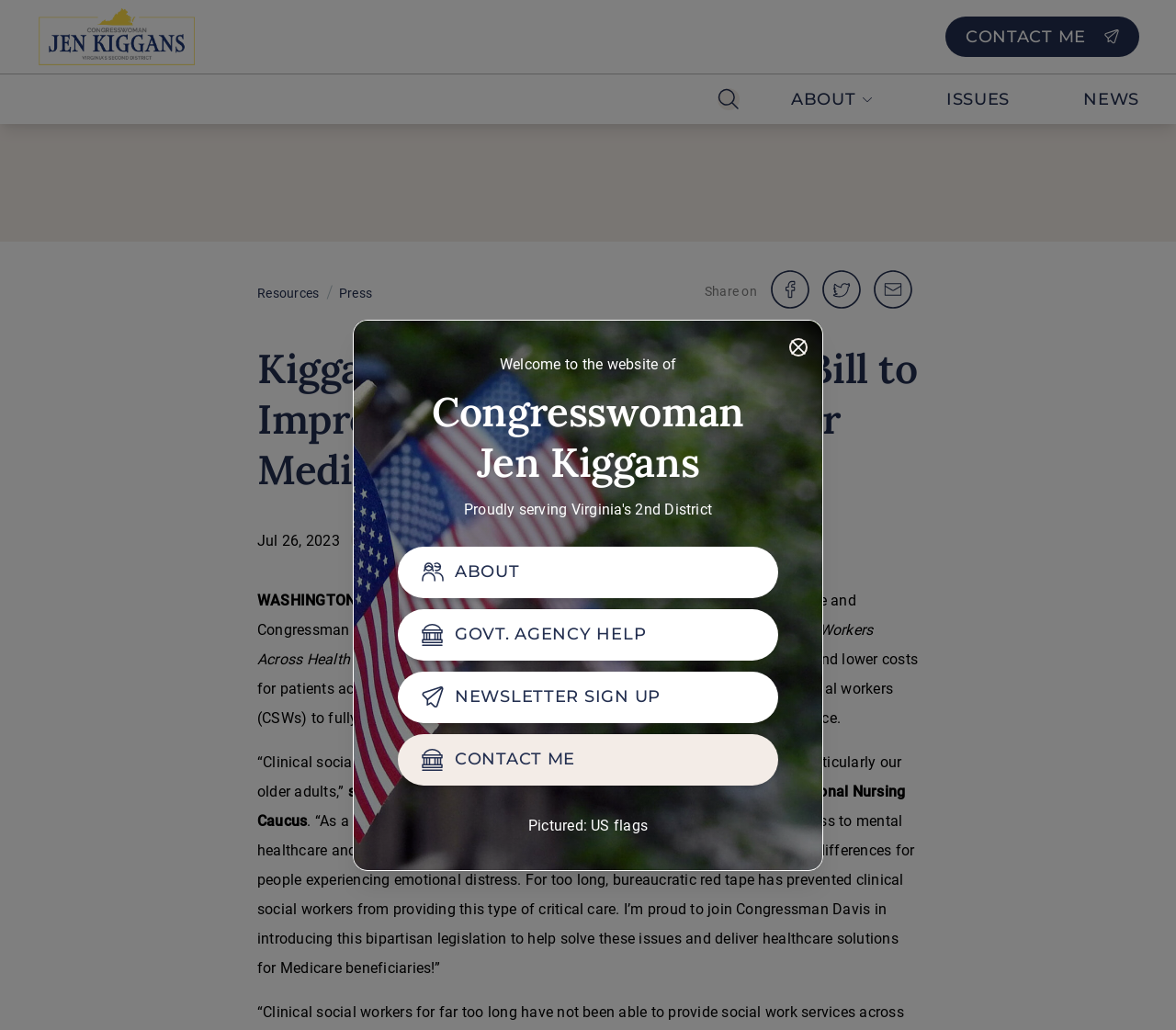Please give the bounding box coordinates of the area that should be clicked to fulfill the following instruction: "Click the ISSUES link". The coordinates should be in the format of four float numbers from 0 to 1, i.e., [left, top, right, bottom].

[0.773, 0.072, 0.89, 0.12]